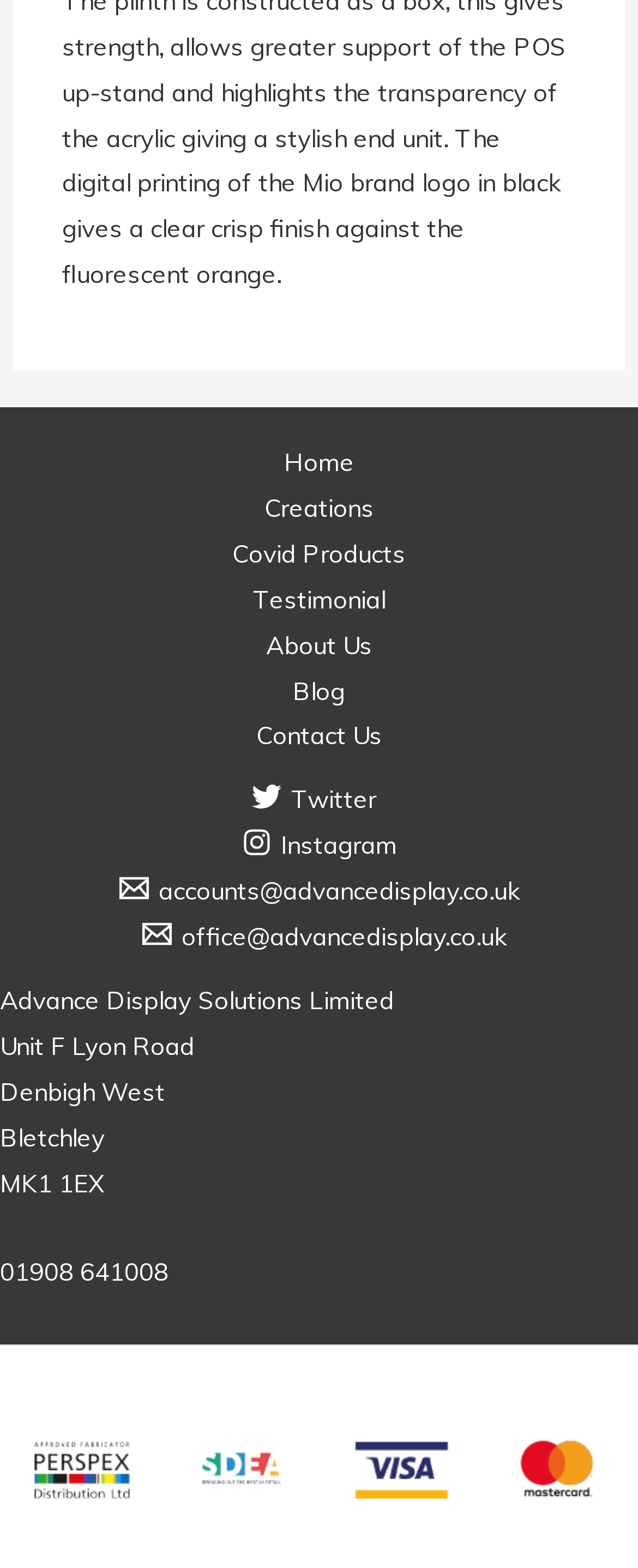Point out the bounding box coordinates of the section to click in order to follow this instruction: "view creations".

[0.363, 0.31, 0.637, 0.339]